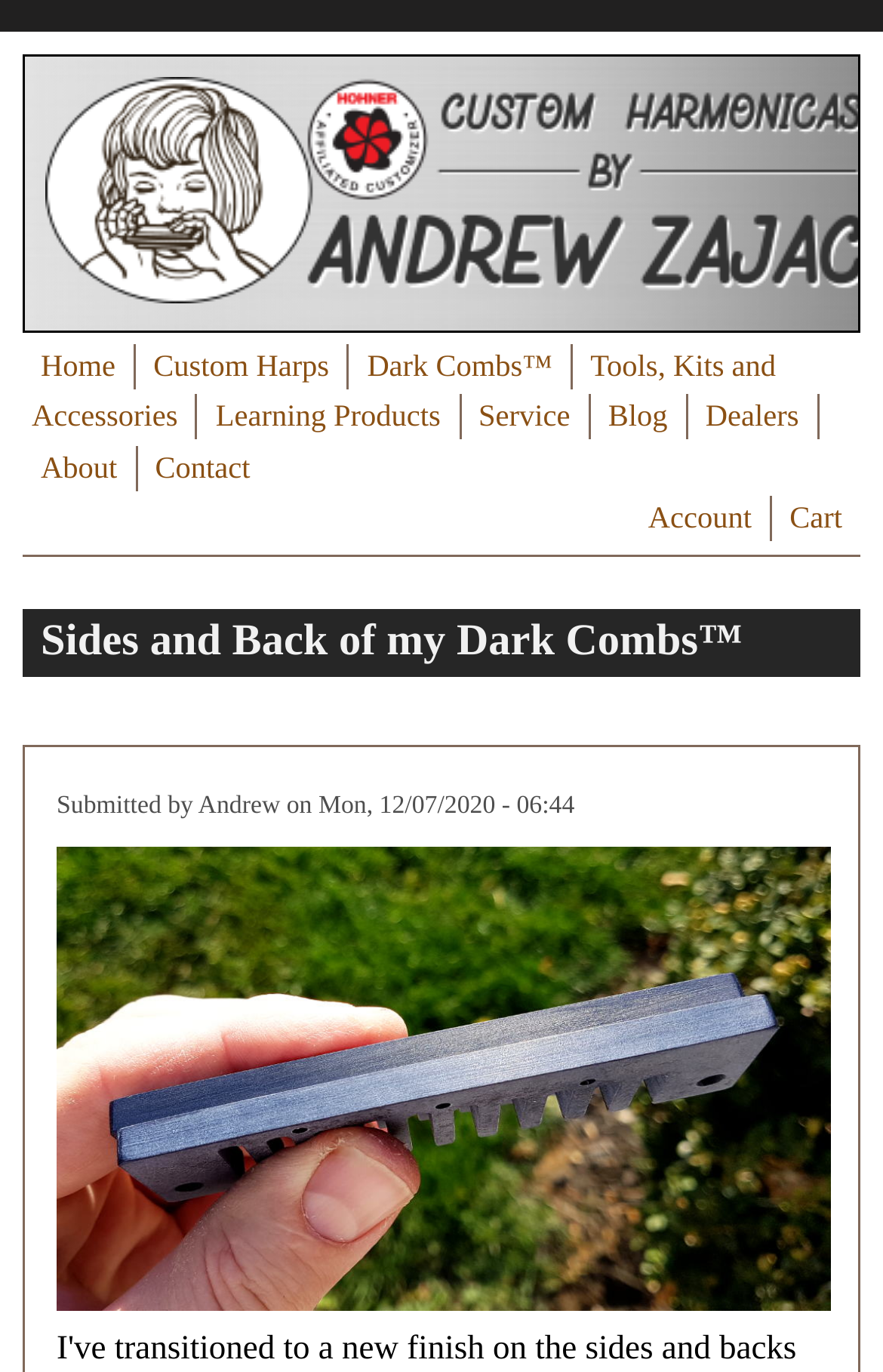Determine the bounding box coordinates for the region that must be clicked to execute the following instruction: "view custom harps".

[0.163, 0.25, 0.383, 0.281]